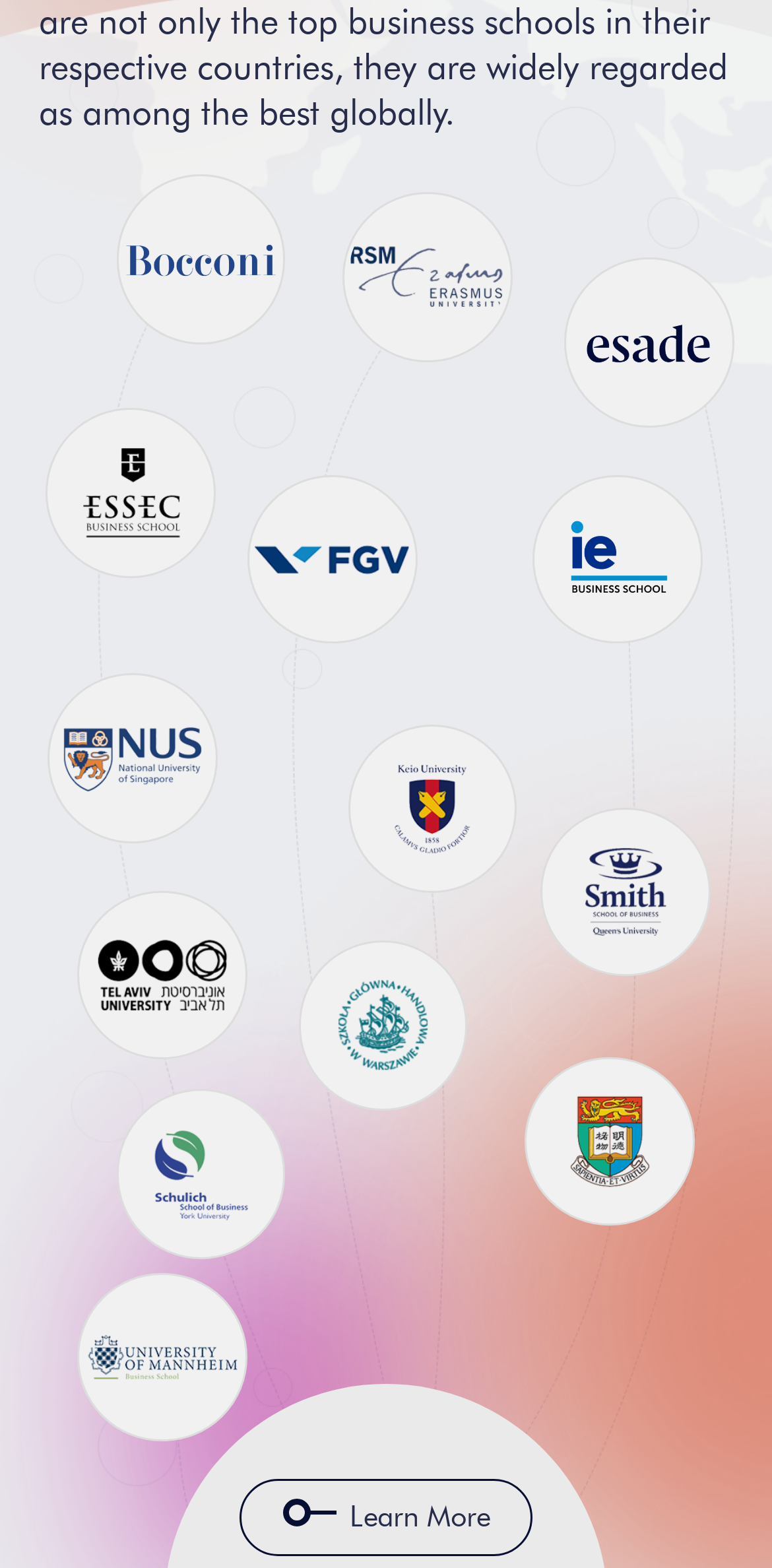Determine the bounding box coordinates for the UI element described. Format the coordinates as (top-left x, top-left y, bottom-right x, bottom-right y) and ensure all values are between 0 and 1. Element description: National University of SingaporeSingapore

[0.065, 0.431, 0.279, 0.537]